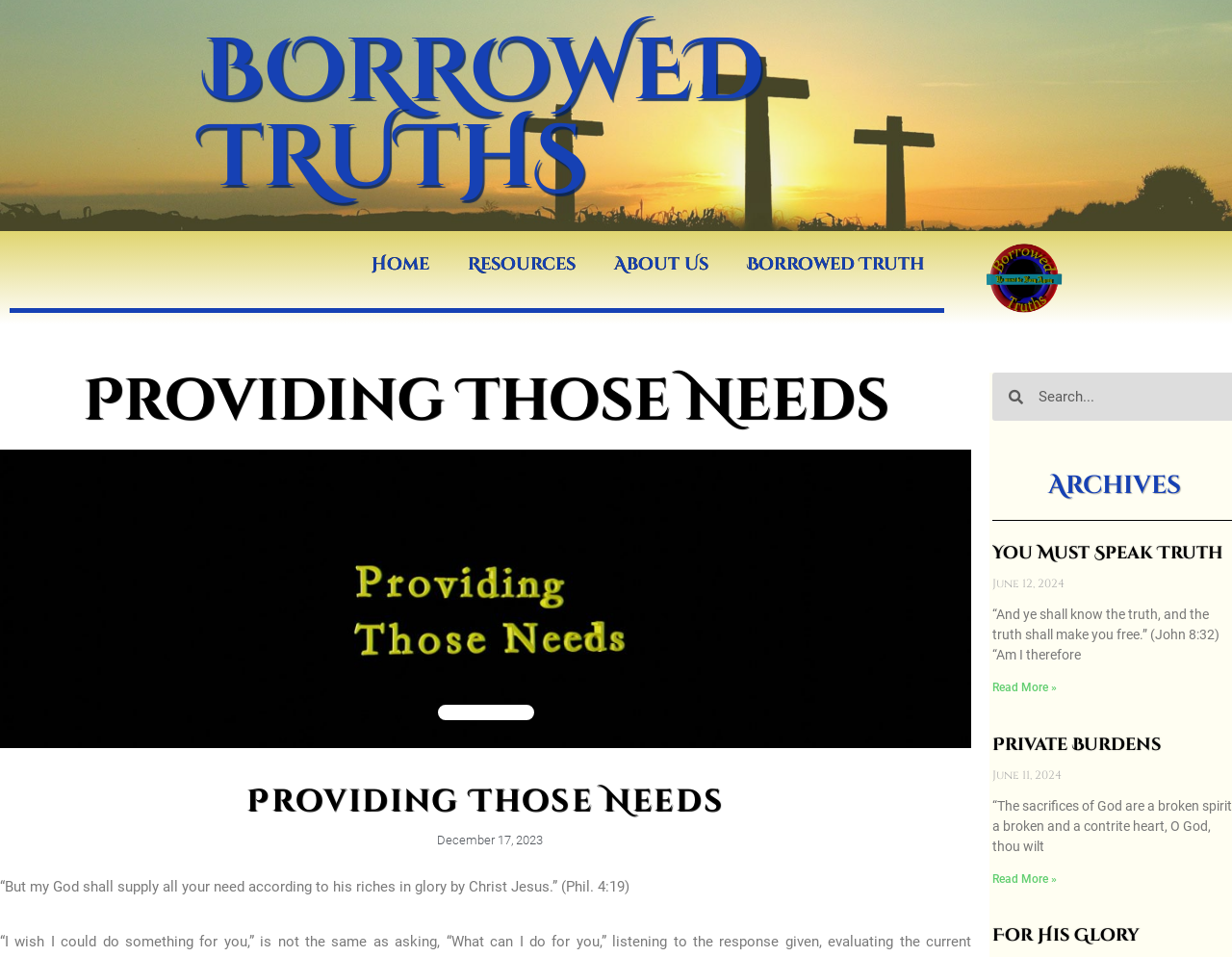Could you determine the bounding box coordinates of the clickable element to complete the instruction: "Click on Resources"? Provide the coordinates as four float numbers between 0 and 1, i.e., [left, top, right, bottom].

[0.364, 0.254, 0.483, 0.3]